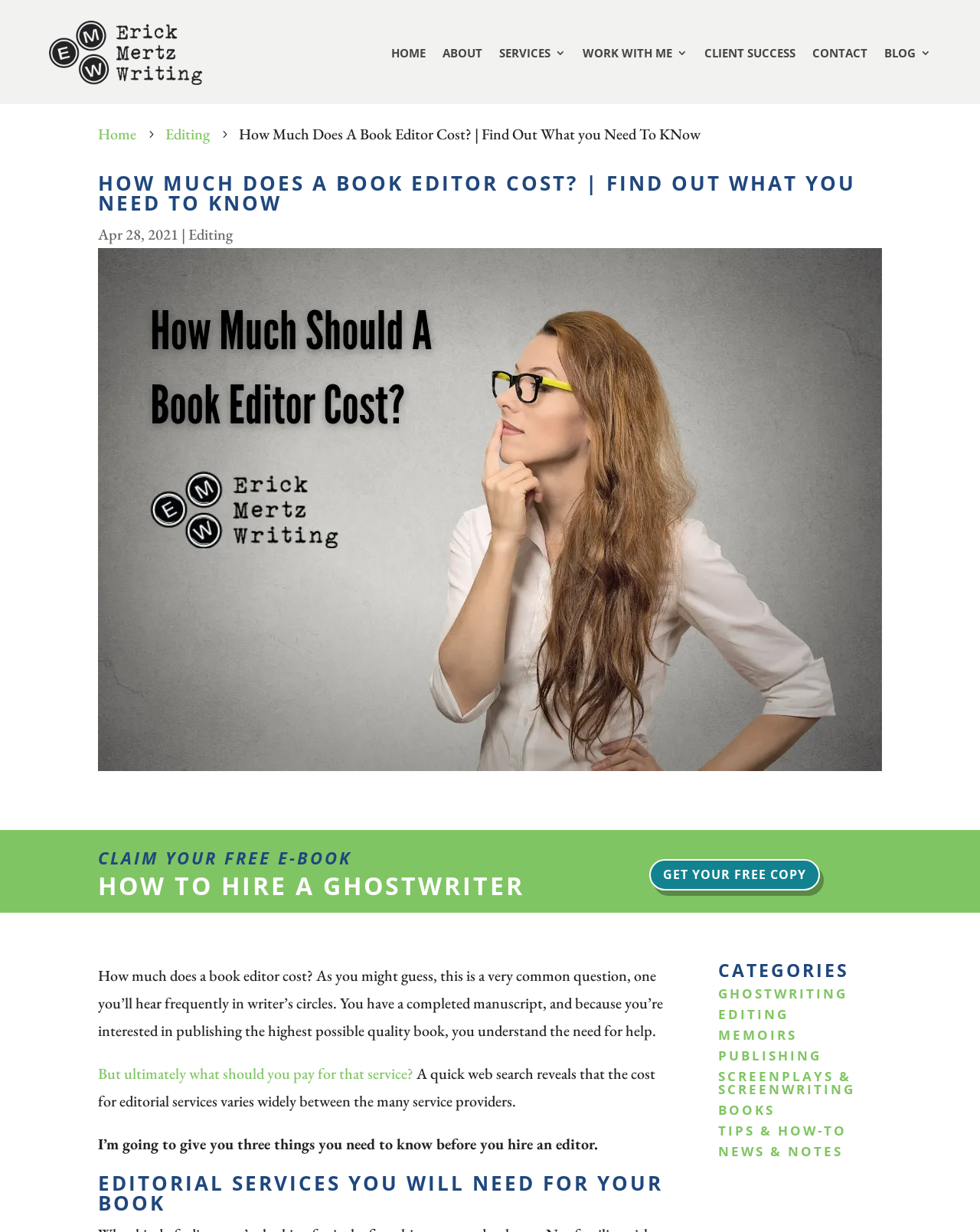Determine the bounding box coordinates for the area that needs to be clicked to fulfill this task: "Click the 'SERVICES' link". The coordinates must be given as four float numbers between 0 and 1, i.e., [left, top, right, bottom].

[0.509, 0.017, 0.577, 0.069]